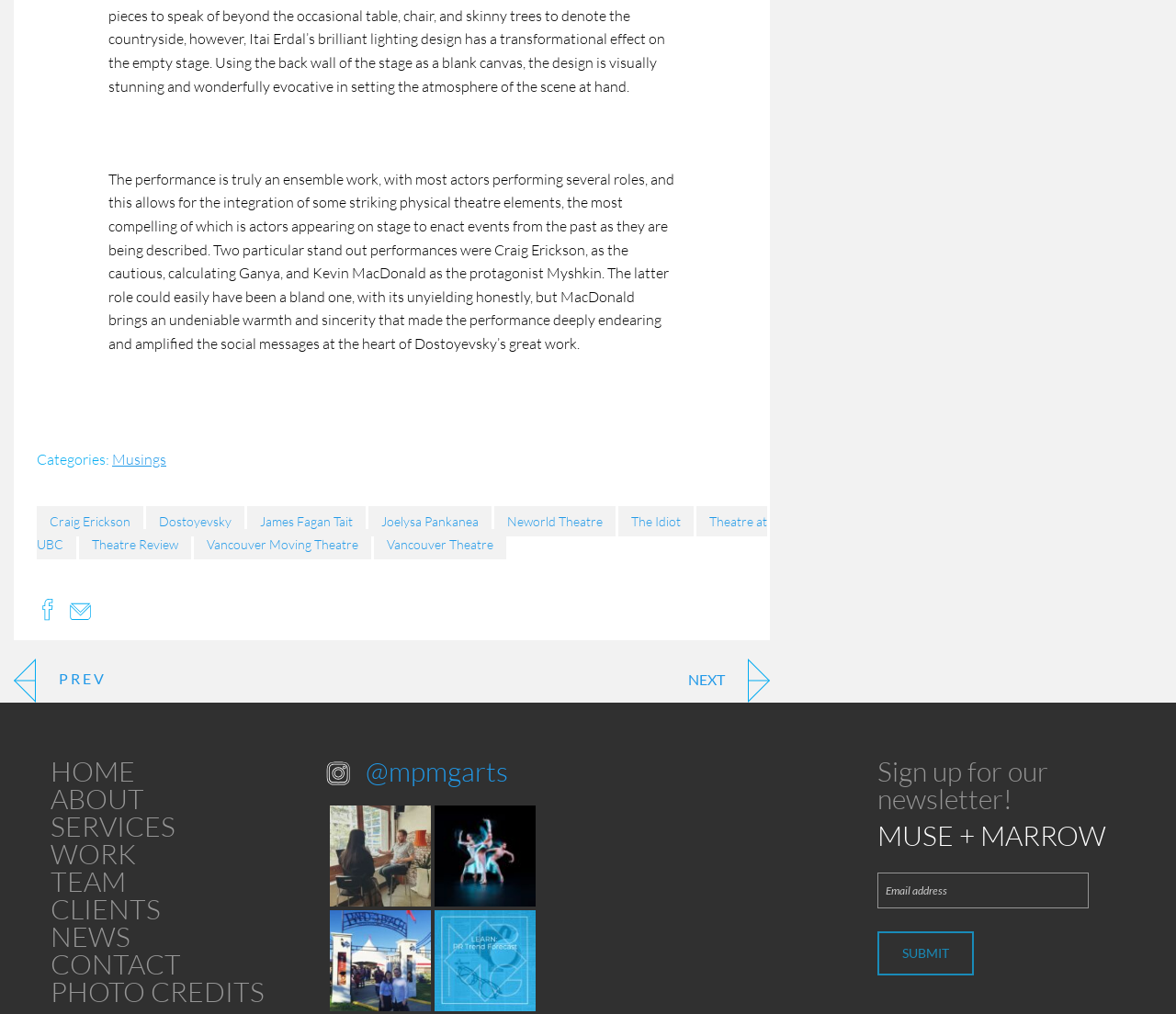Can you specify the bounding box coordinates of the area that needs to be clicked to fulfill the following instruction: "Go to the 'HOME' page"?

[0.043, 0.747, 0.254, 0.774]